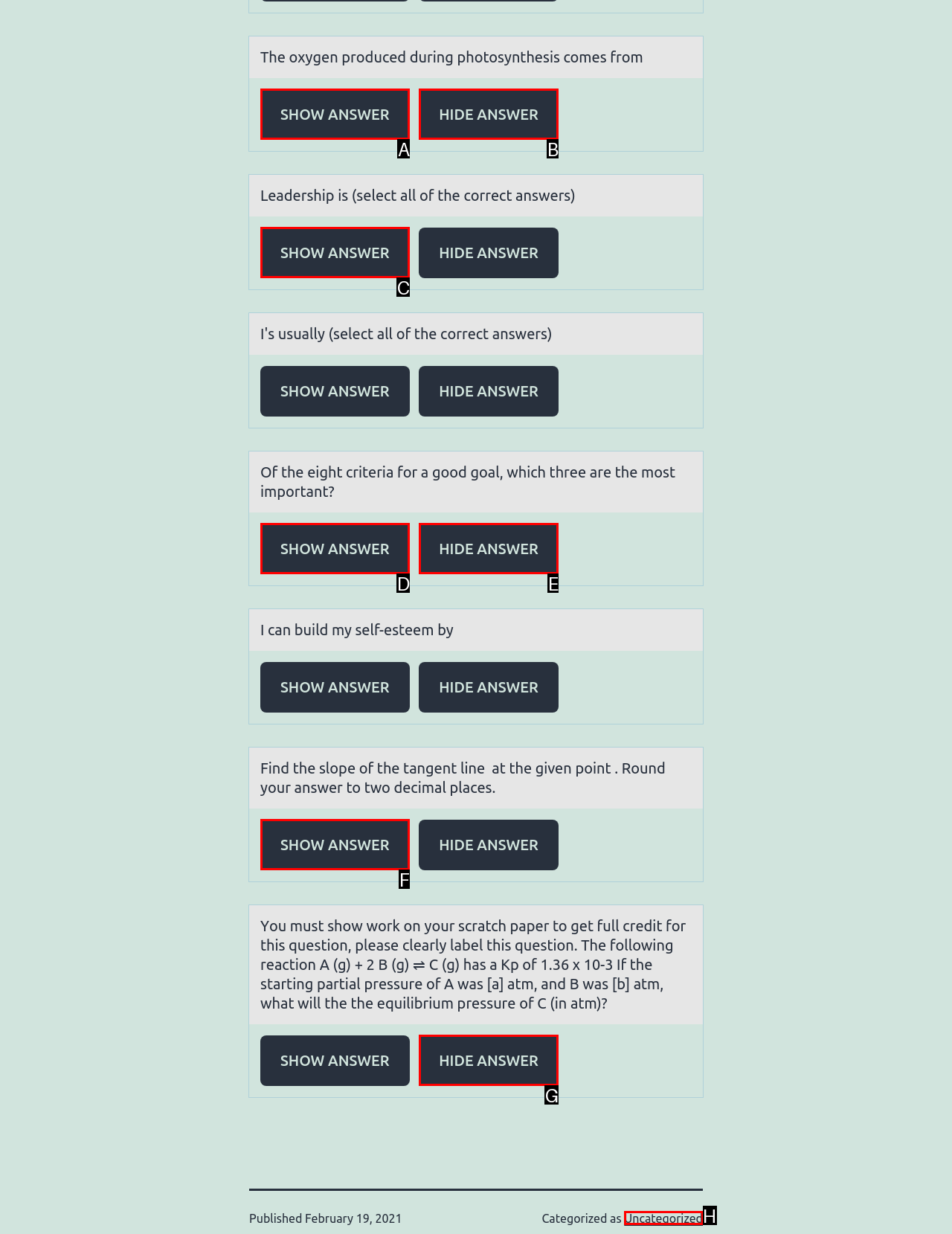Tell me which one HTML element best matches the description: Uncategorized
Answer with the option's letter from the given choices directly.

H